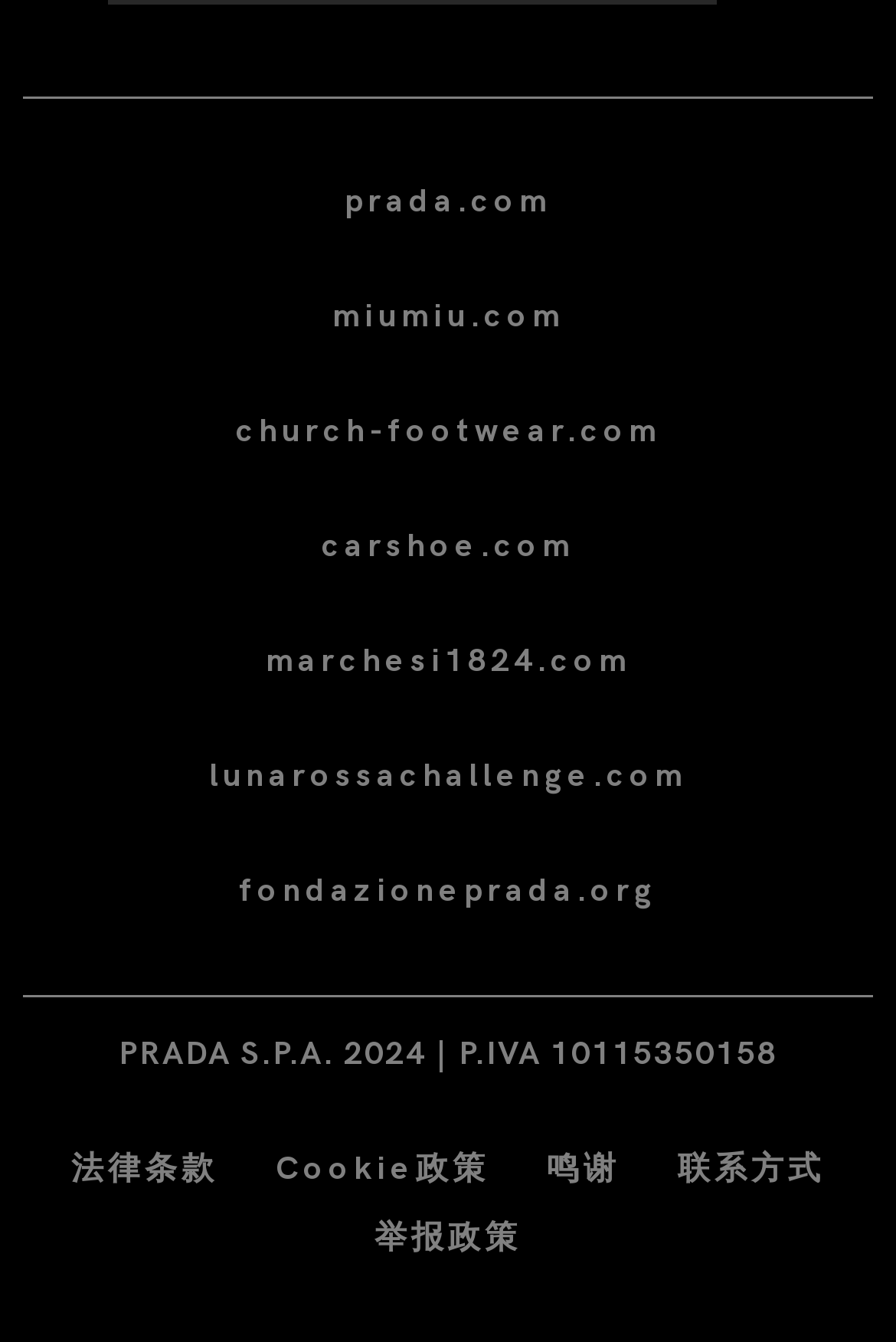Could you find the bounding box coordinates of the clickable area to complete this instruction: "check carshoe.com"?

[0.026, 0.364, 0.974, 0.45]